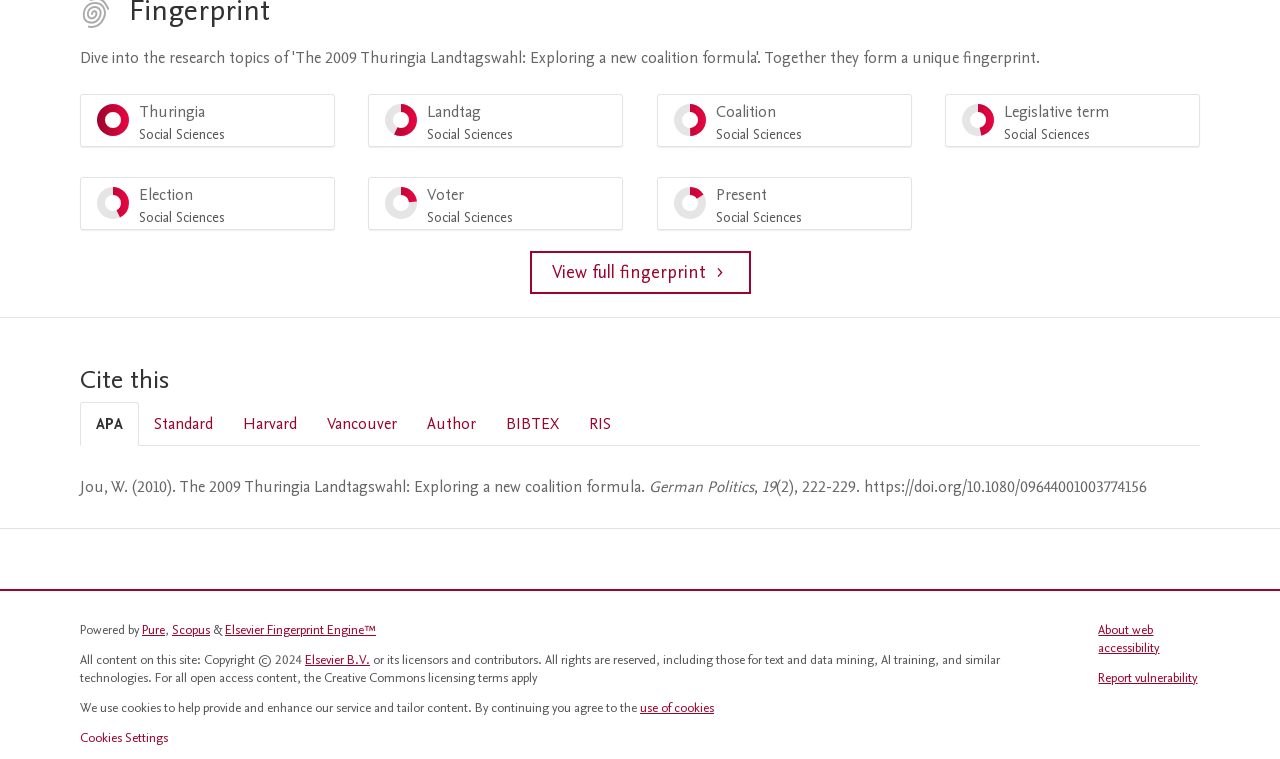Highlight the bounding box coordinates of the element you need to click to perform the following instruction: "View full fingerprint."

[0.414, 0.331, 0.586, 0.387]